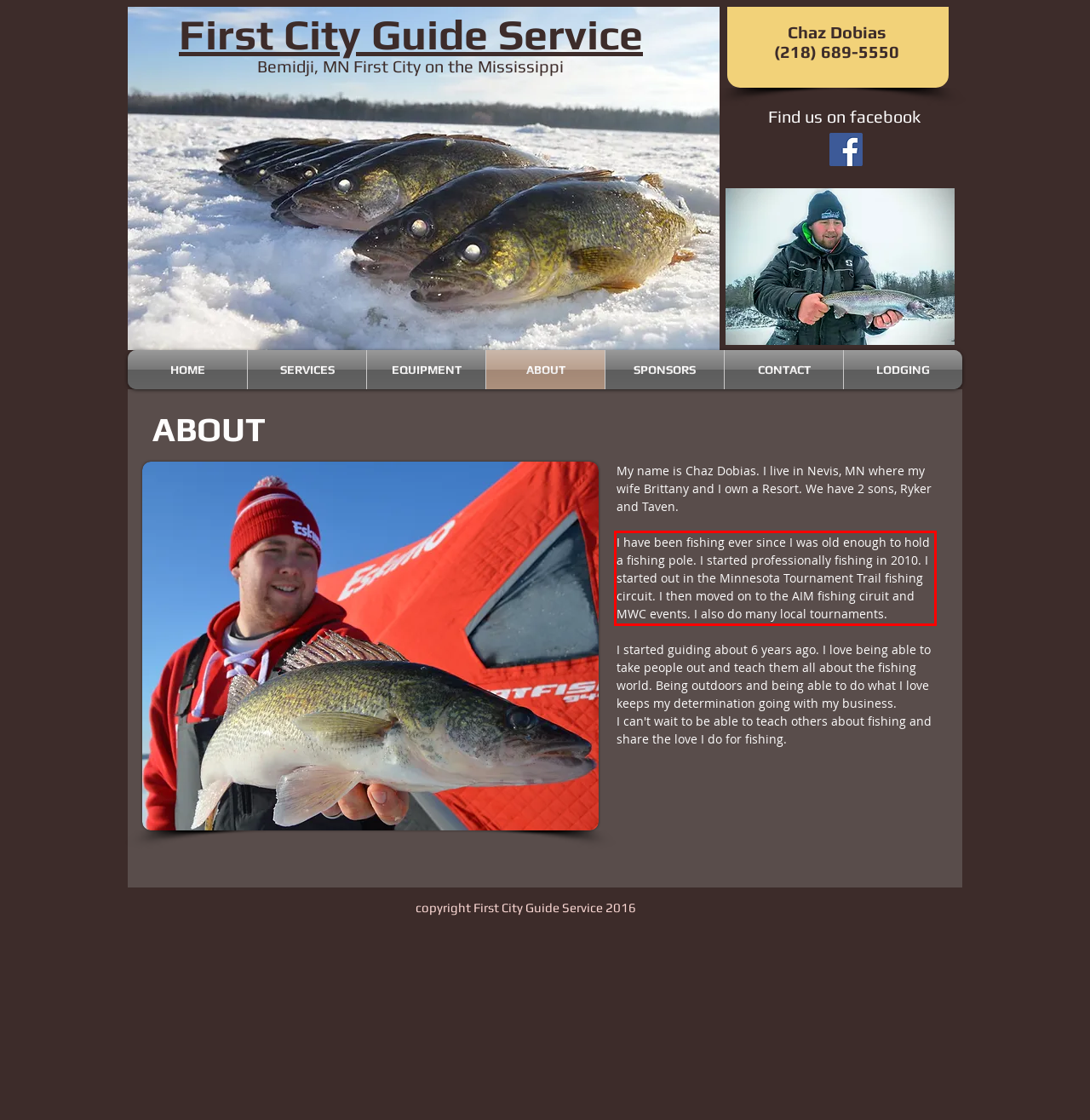Review the screenshot of the webpage and recognize the text inside the red rectangle bounding box. Provide the extracted text content.

I have been fishing ever since I was old enough to hold a fishing pole. I started professionally fishing in 2010. I started out in the Minnesota Tournament Trail fishing circuit. I then moved on to the AIM fishing ciruit and MWC events. I also do many local tournaments.